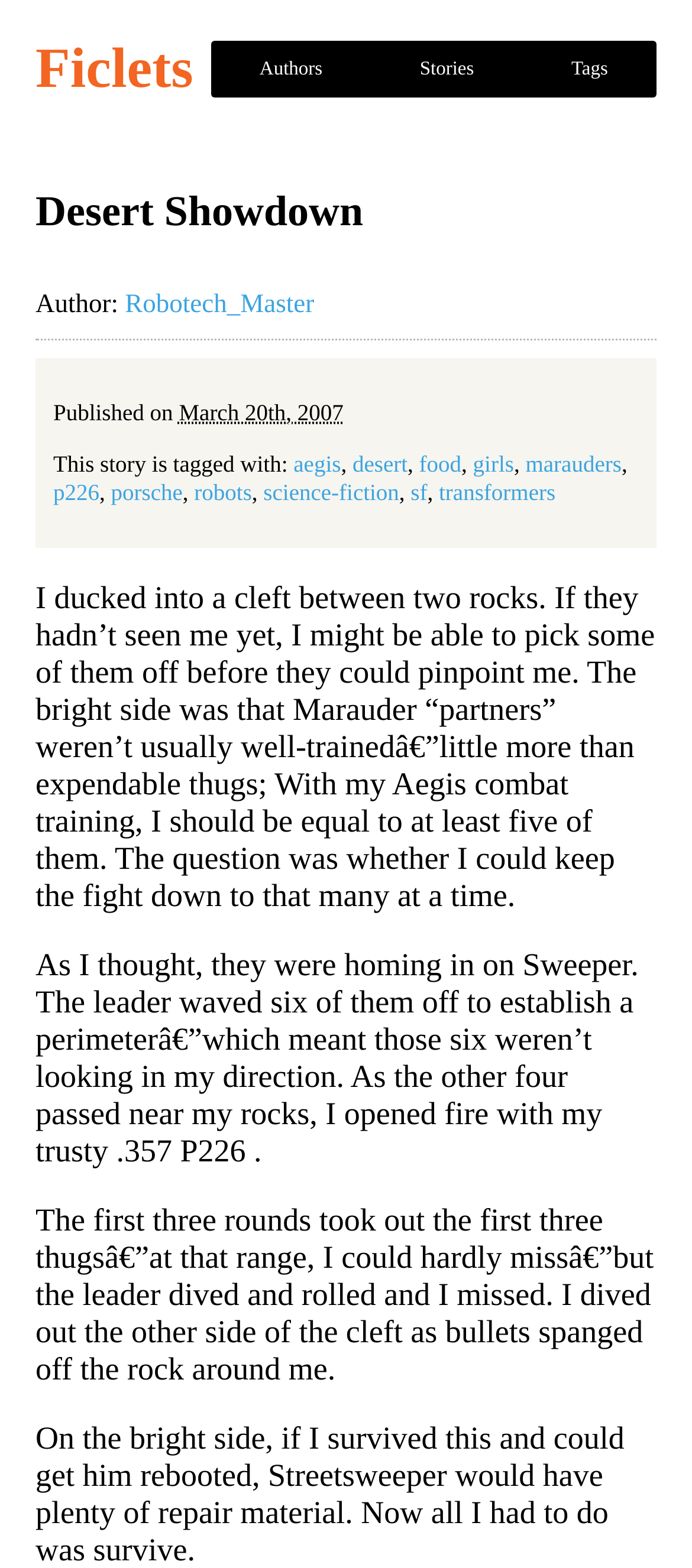Based on the image, give a detailed response to the question: What is the name of the story?

The name of the story can be found in the heading that describes the story title, which is 'Desert Showdown'.